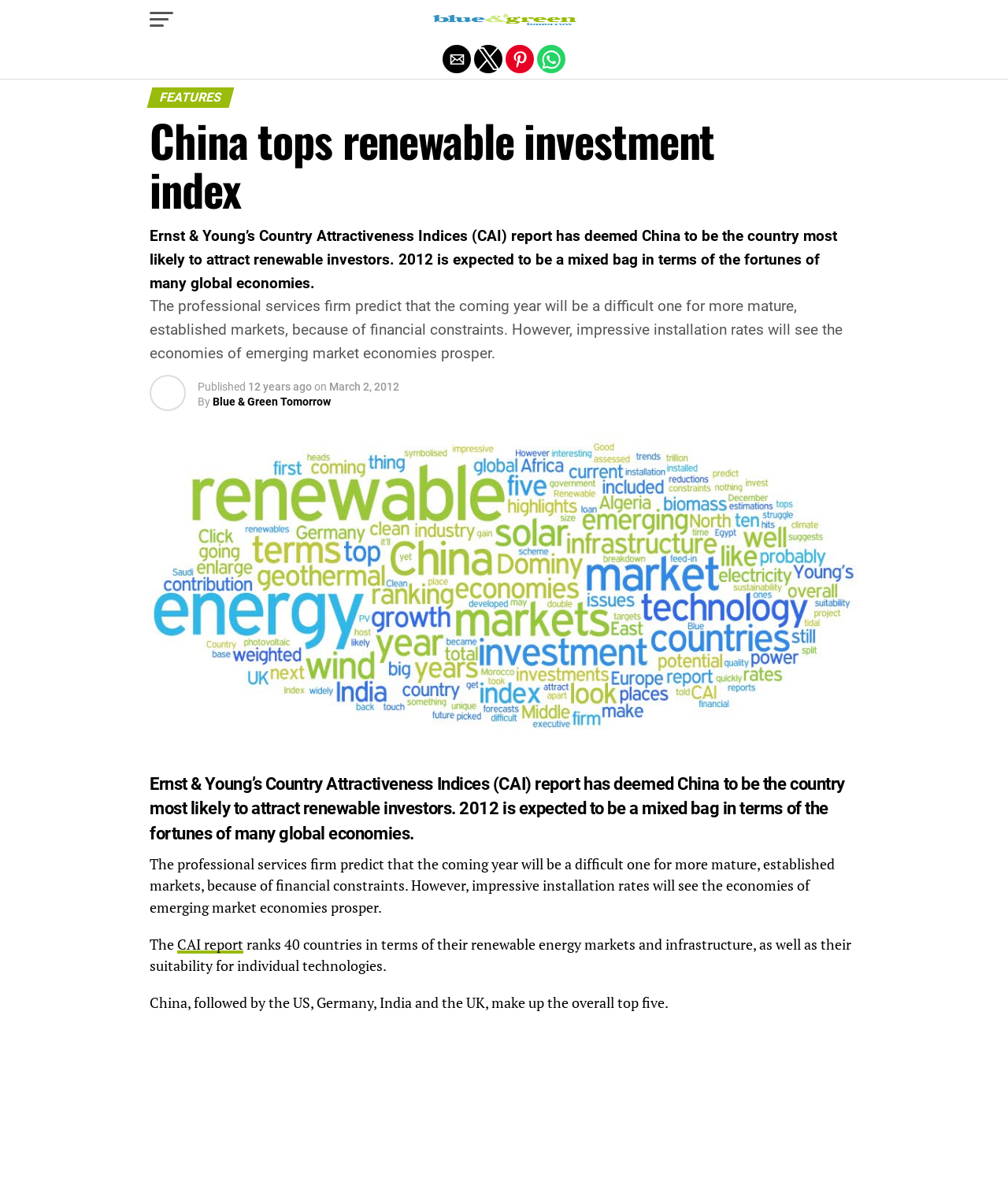When was the article published?
Respond with a short answer, either a single word or a phrase, based on the image.

March 2, 2012